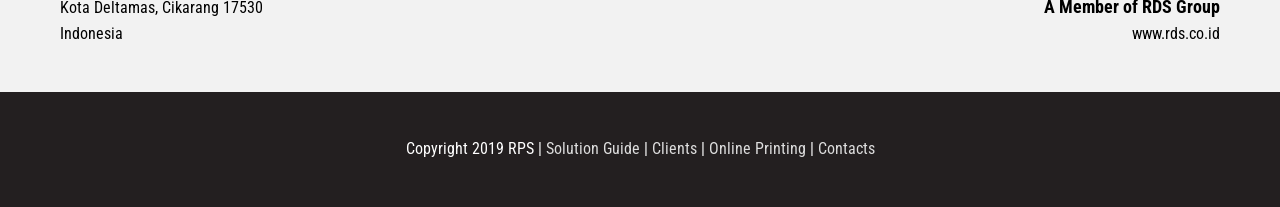Please reply to the following question with a single word or a short phrase:
What is the website's domain name?

www.rds.co.id